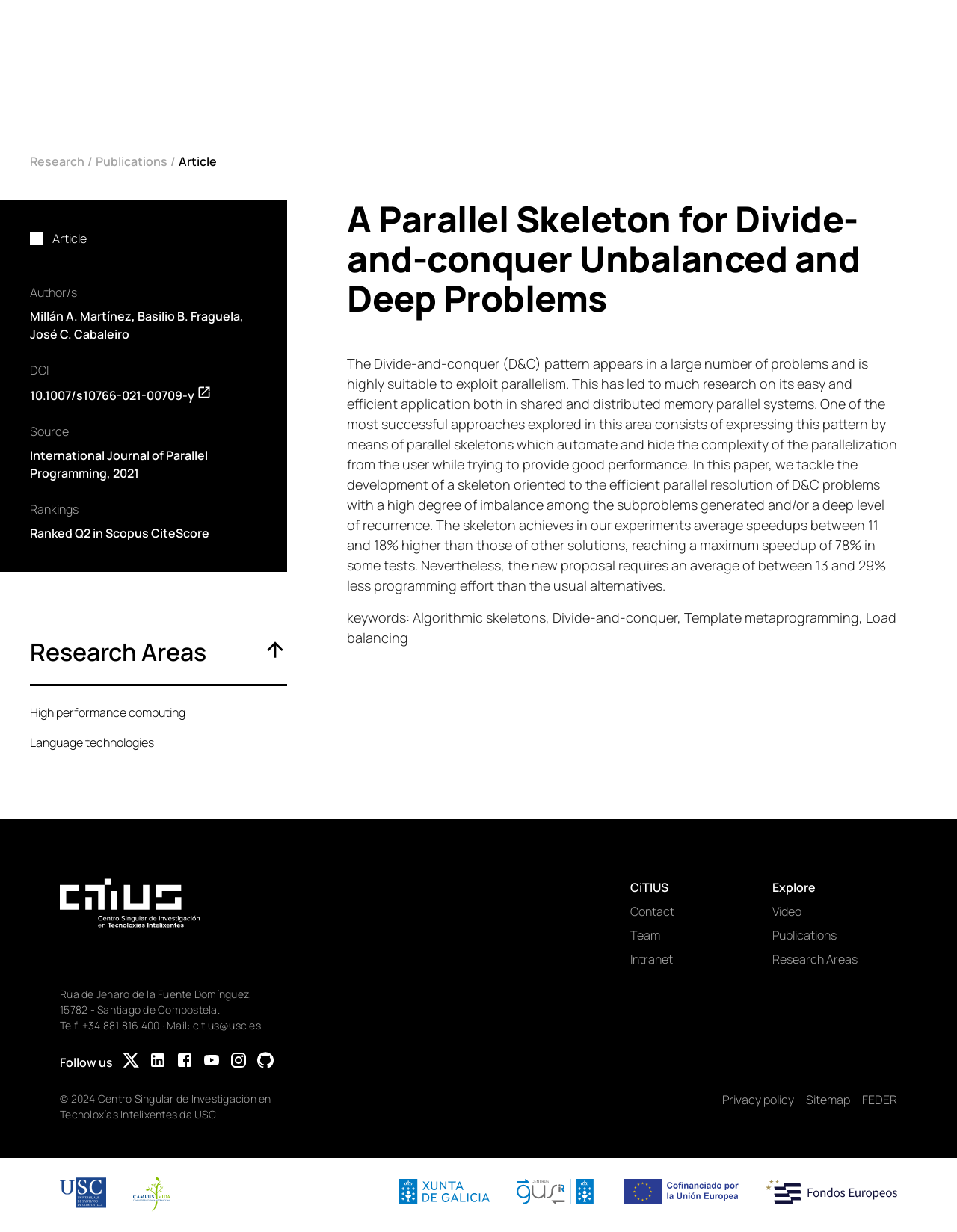Highlight the bounding box coordinates of the region I should click on to meet the following instruction: "Click on Research".

[0.031, 0.124, 0.088, 0.138]